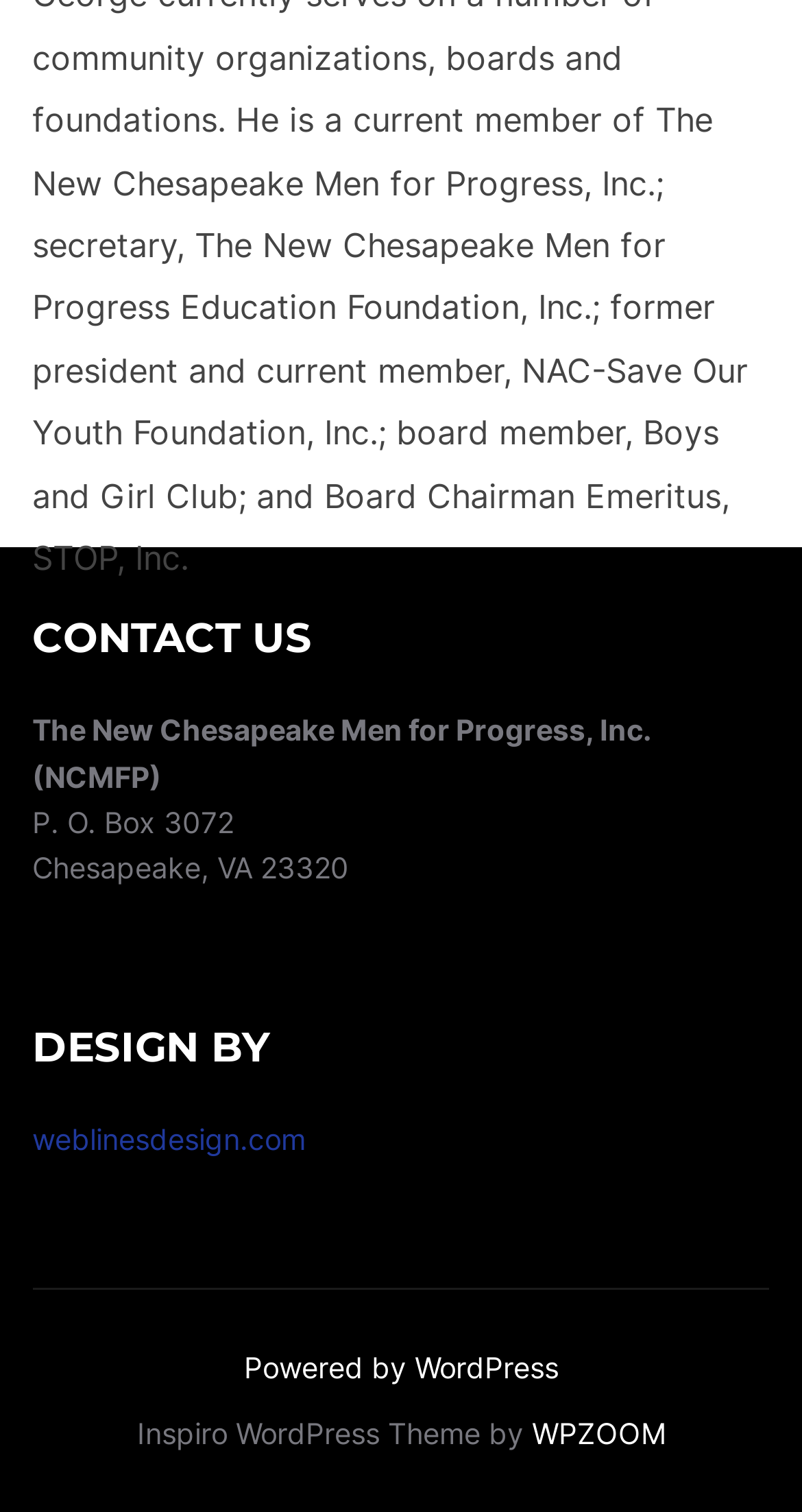Please provide a one-word or phrase answer to the question: 
What is the platform used to power the website?

WordPress